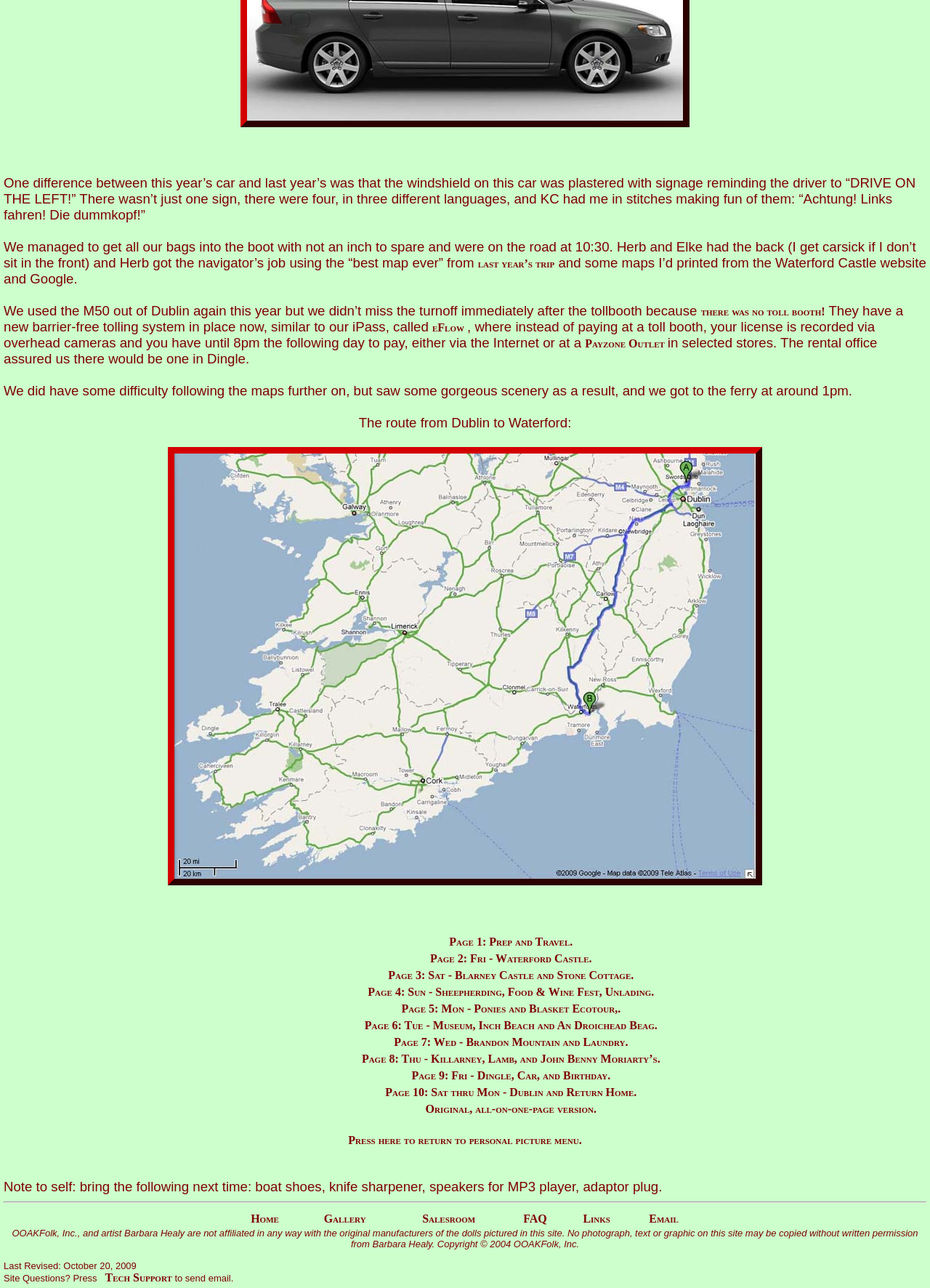What is the name of the castle mentioned in the journal?
Deliver a detailed and extensive answer to the question.

I read the text in the StaticText element with OCR text 'We managed to get all our bags into the boot with not an inch to spare and were on the road at 10:30. Herb and Elke had the back (I get carsick if I don’t sit in the front) and Herb got the navigator’s job using the “best map ever” from last year’s trip...' and found a link with text 'last year’s trip' which suggests that the journal is about a trip to Waterford Castle.